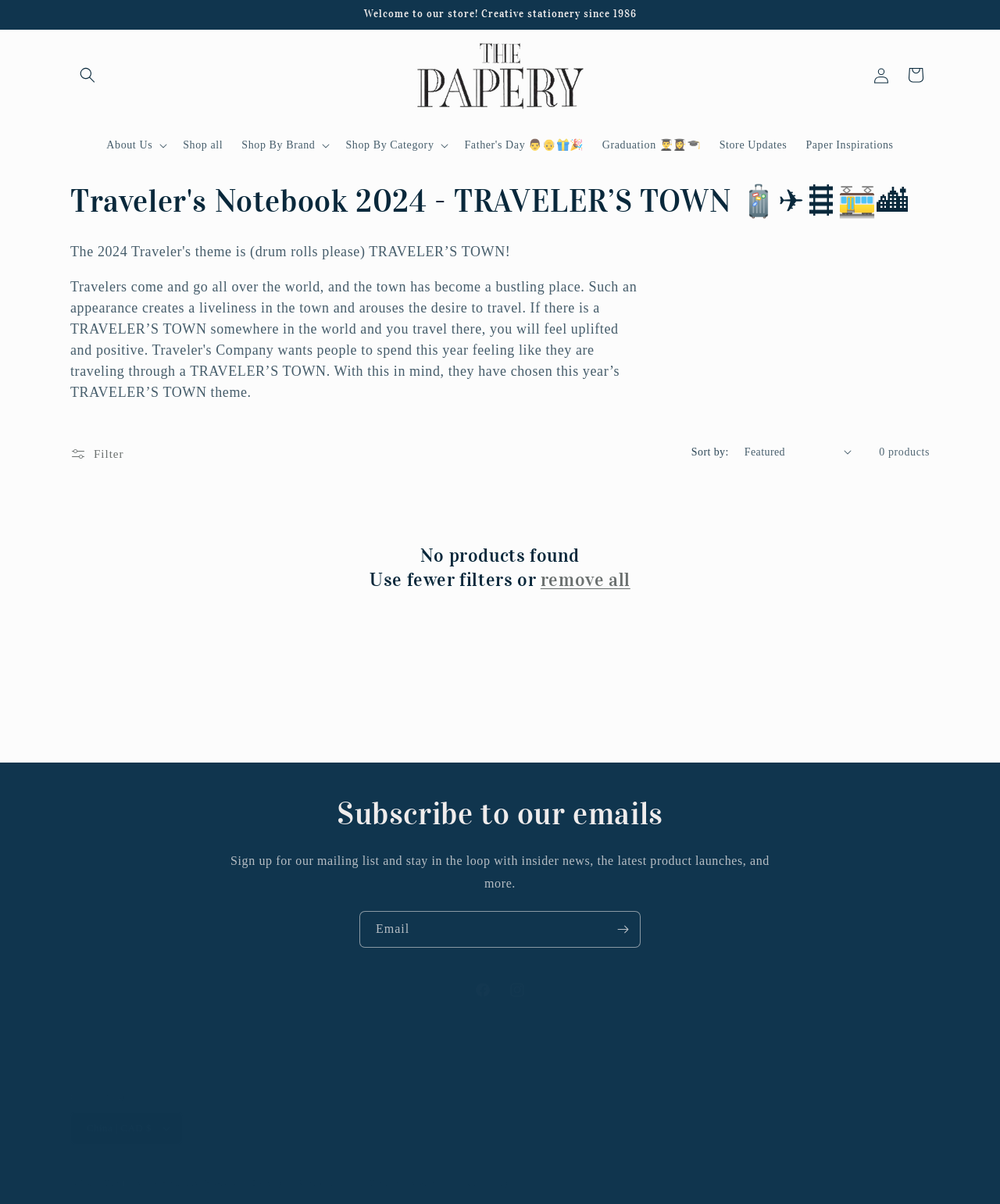Please answer the following question using a single word or phrase: 
What is the theme of Traveler's Notebook 2024?

TRAVELER'S TOWN